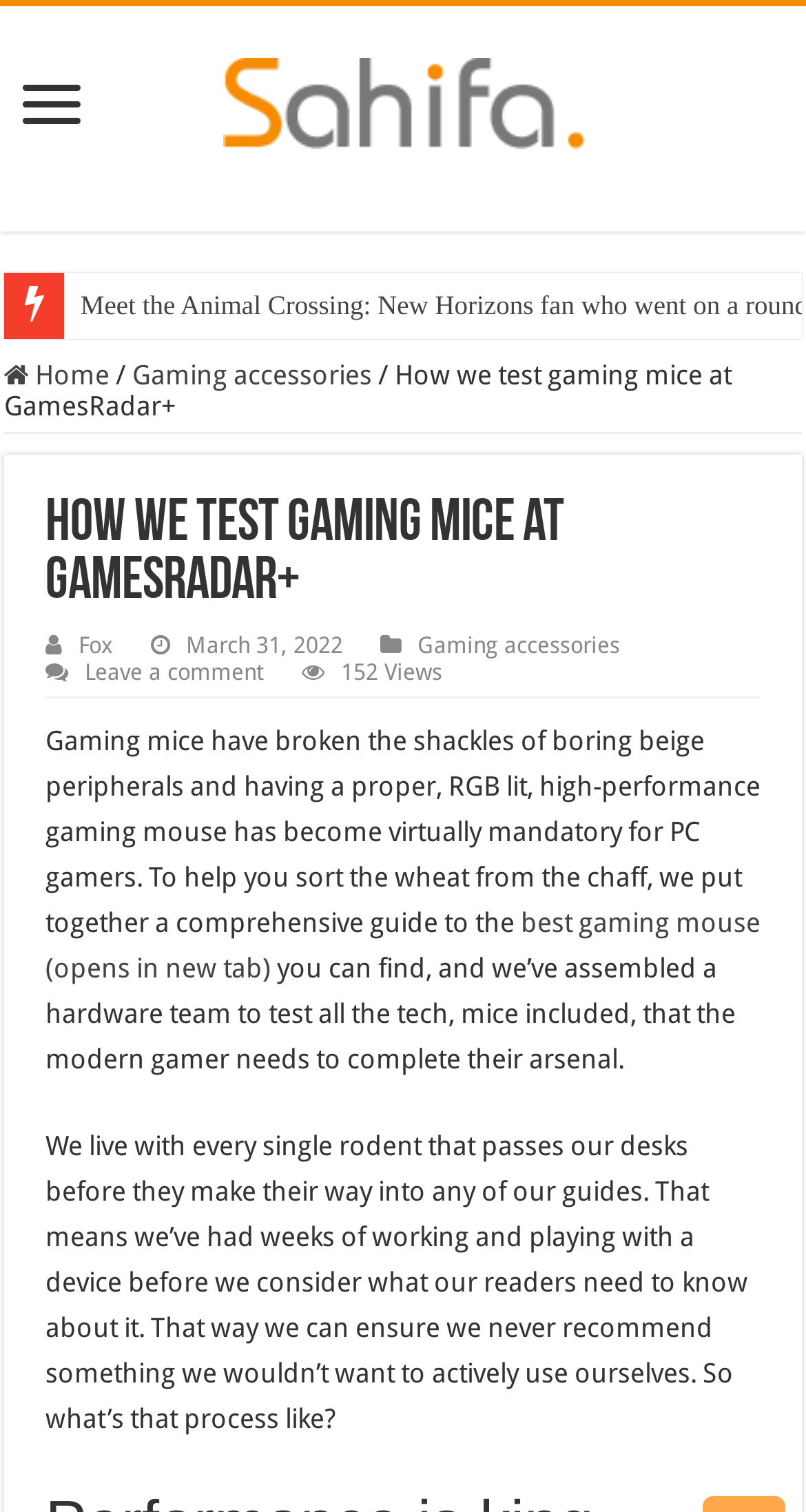What is the purpose of the article?
Please respond to the question with a detailed and thorough explanation.

I found the purpose of the article by reading the text 'We live with every single rodent that passes our desks before they make their way into any of our guides.' which indicates that the article is about testing and evaluating gaming mice.